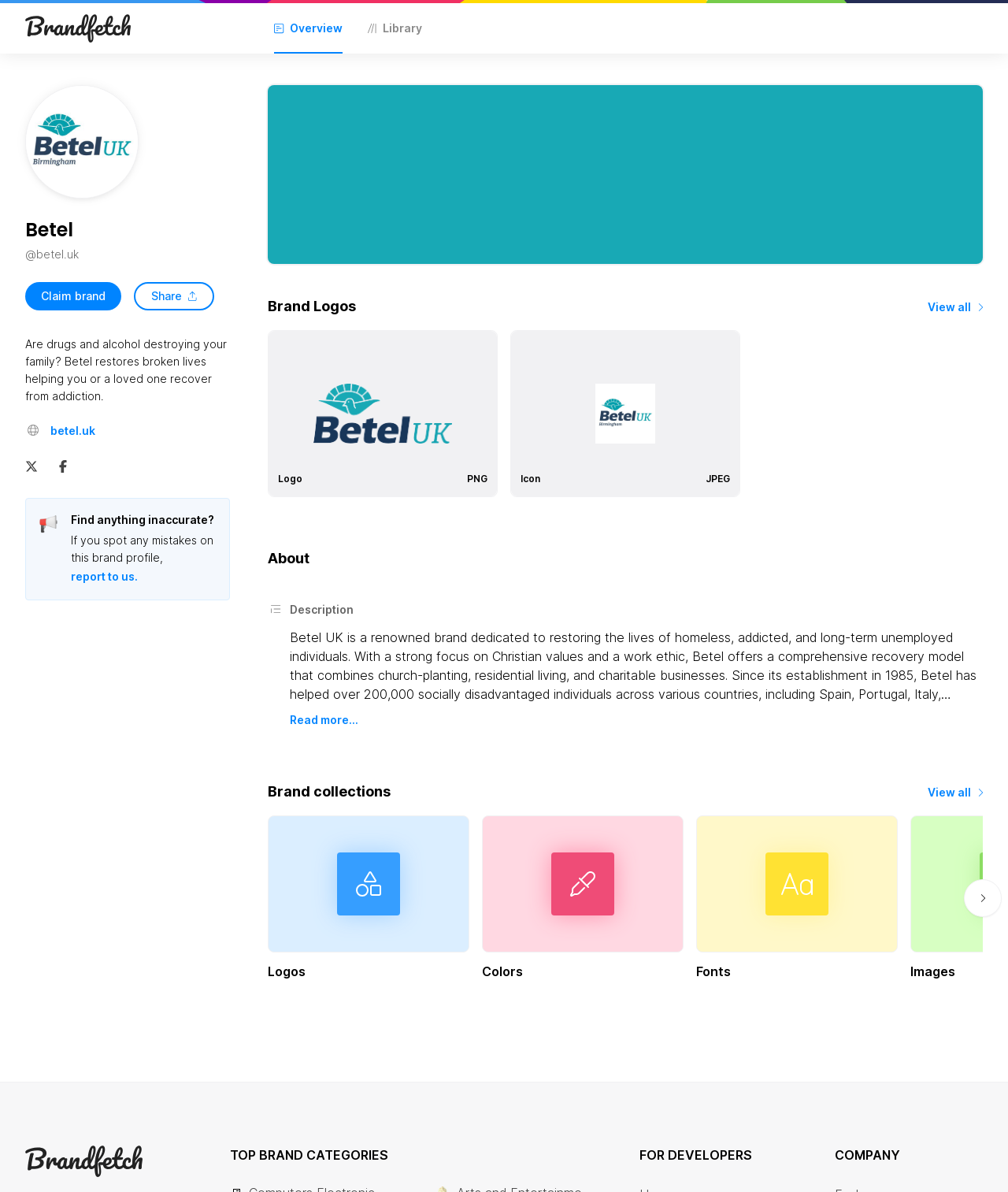Locate the bounding box coordinates of the element I should click to achieve the following instruction: "View all brand collections".

[0.92, 0.655, 0.975, 0.674]